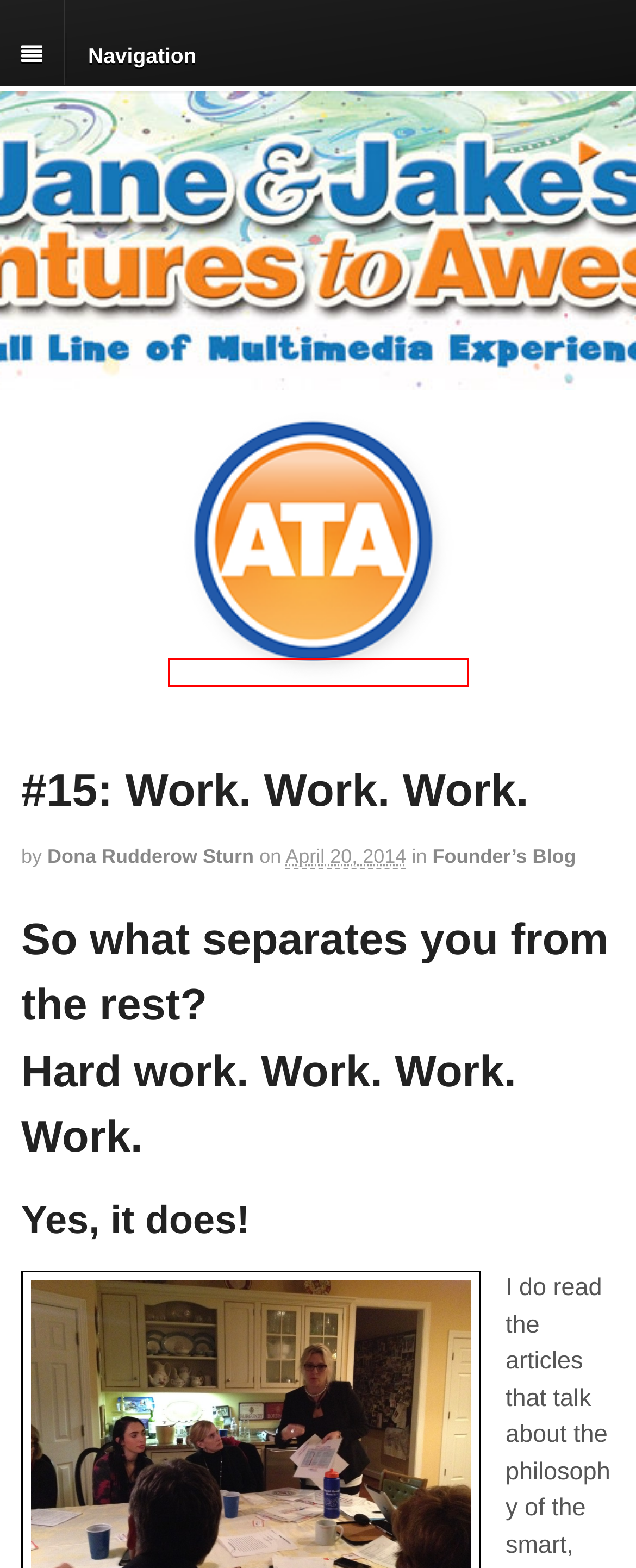Given a webpage screenshot with a UI element marked by a red bounding box, choose the description that best corresponds to the new webpage that will appear after clicking the element. The candidates are:
A. Kids Photos | Adventures to Awesome
B. Terms of Use | Adventures to Awesome
C. Dona Rudderow Sturn | Adventures to Awesome
D. JNP Book Series: Features Overview | Adventures to Awesome
E. Adventures to Awesome
F. Forums | Adventures to Awesome
G. MISSION | Adventures to Awesome
H. Kids Art | Adventures to Awesome

E